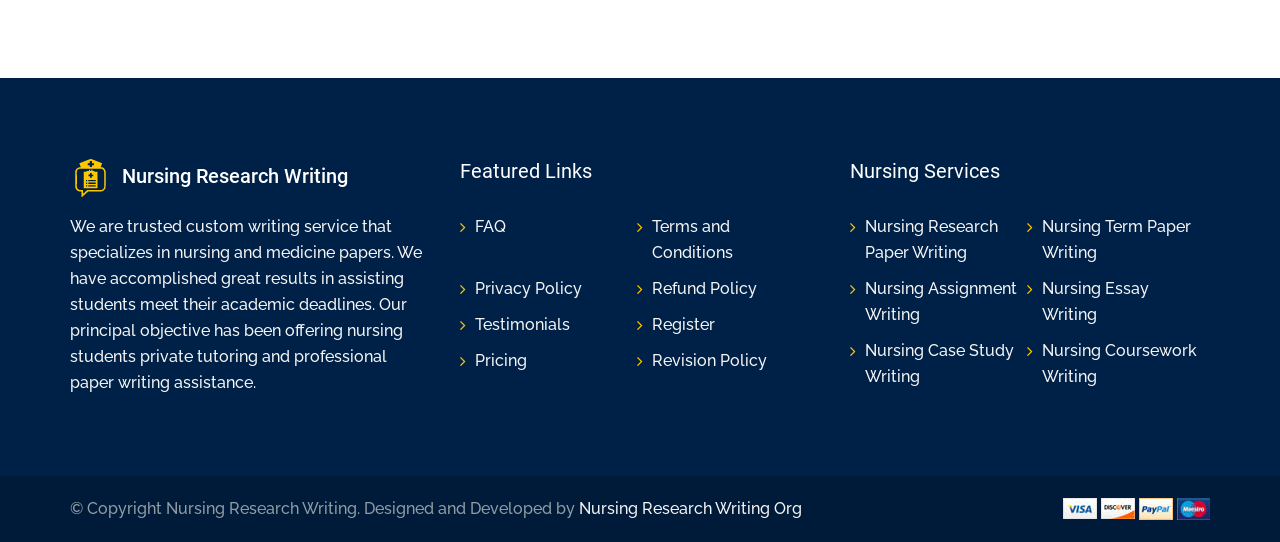Determine the bounding box coordinates for the area that needs to be clicked to fulfill this task: "Click on FAQ". The coordinates must be given as four float numbers between 0 and 1, i.e., [left, top, right, bottom].

[0.371, 0.4, 0.395, 0.435]